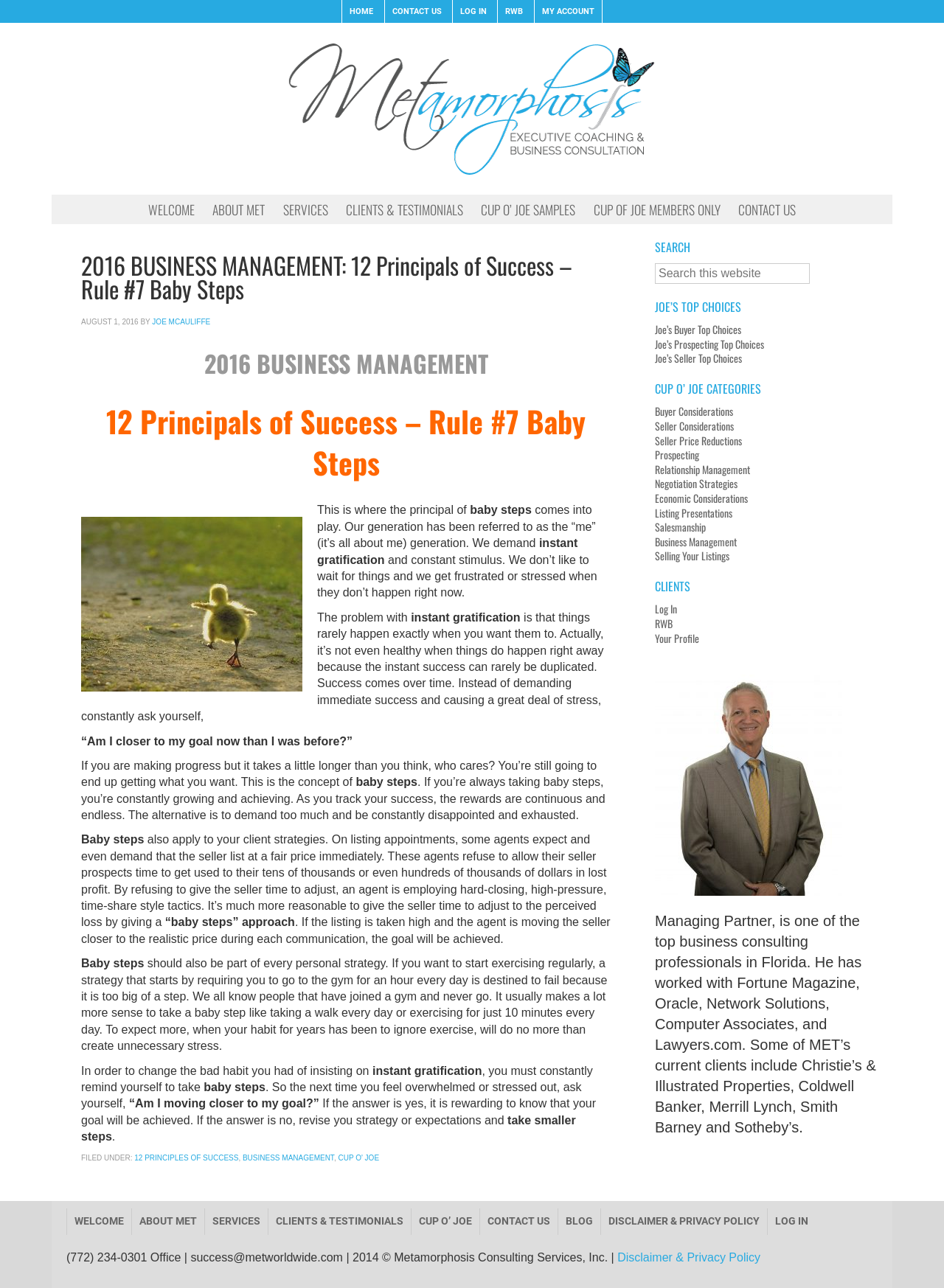What is the concept discussed in the article?
Could you answer the question in a detailed manner, providing as much information as possible?

I found the answer by reading the article and identifying the concept of 'baby steps' which is discussed as a principle of success in business management.